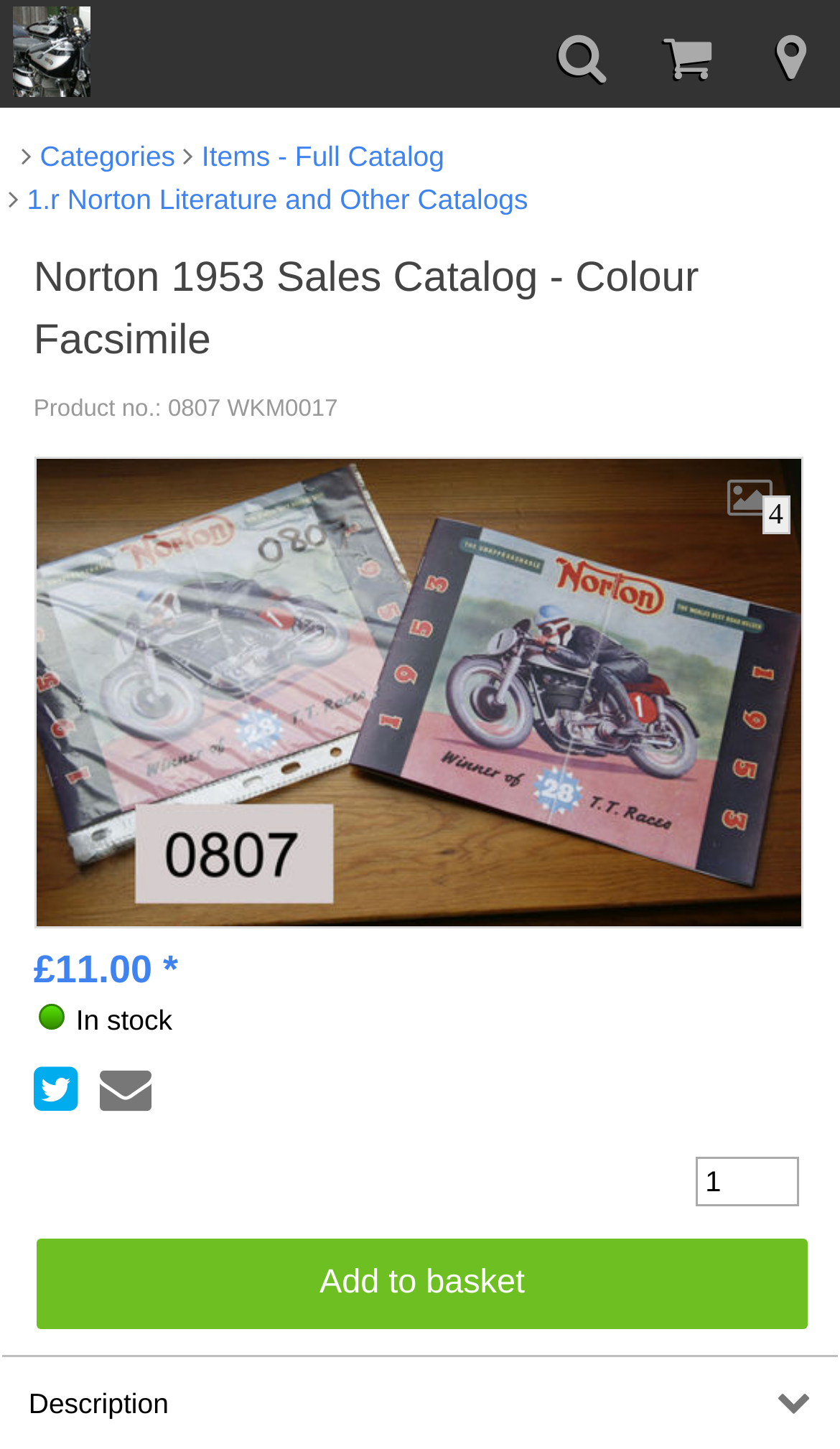Please determine the bounding box coordinates, formatted as (top-left x, top-left y, bottom-right x, bottom-right y), with all values as floating point numbers between 0 and 1. Identify the bounding box of the region described as: earlier K2-I decision

None